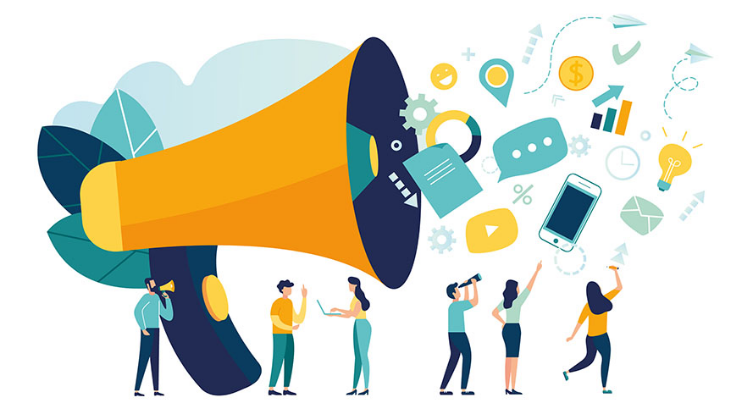Use a single word or phrase to answer the following:
What is represented by the icons surrounding the megaphone?

Aspects of modern communication